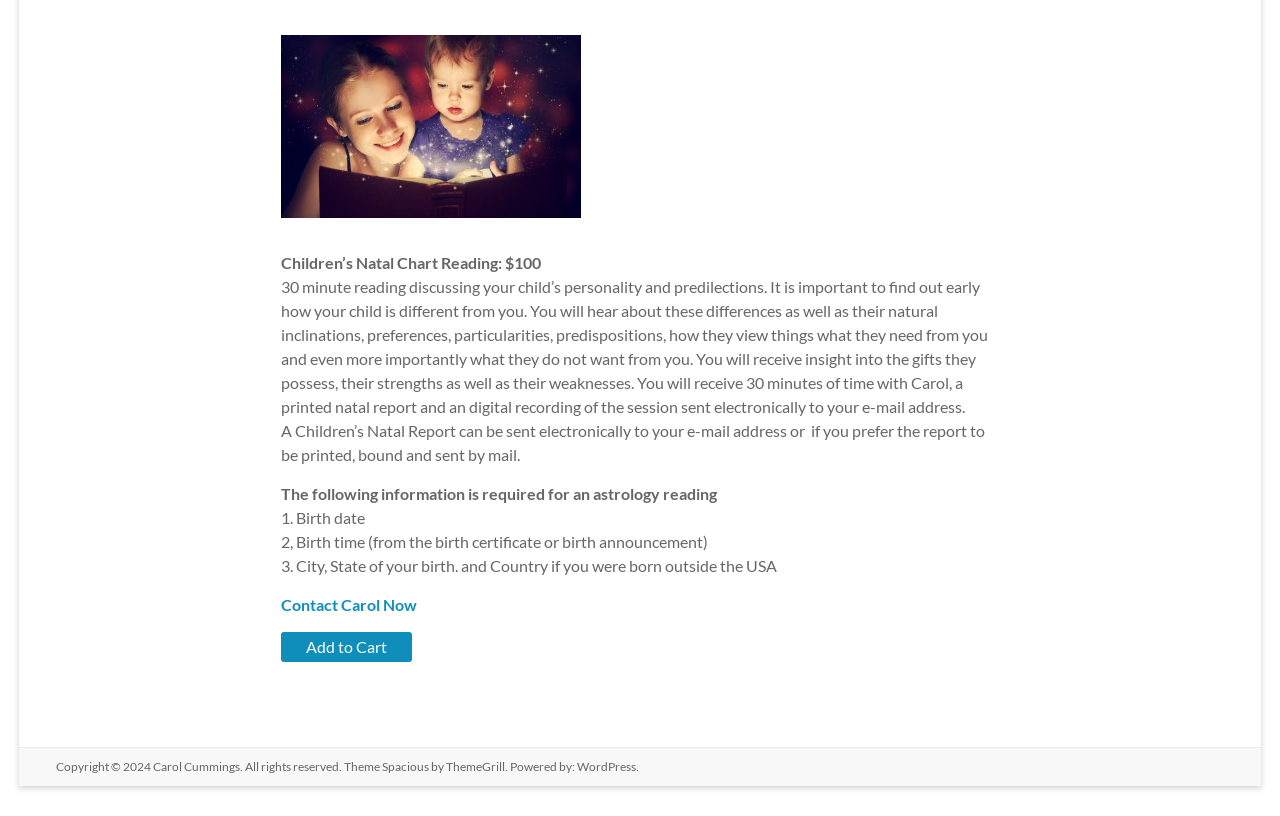Identify the bounding box coordinates for the UI element that matches this description: "Path to Change".

None